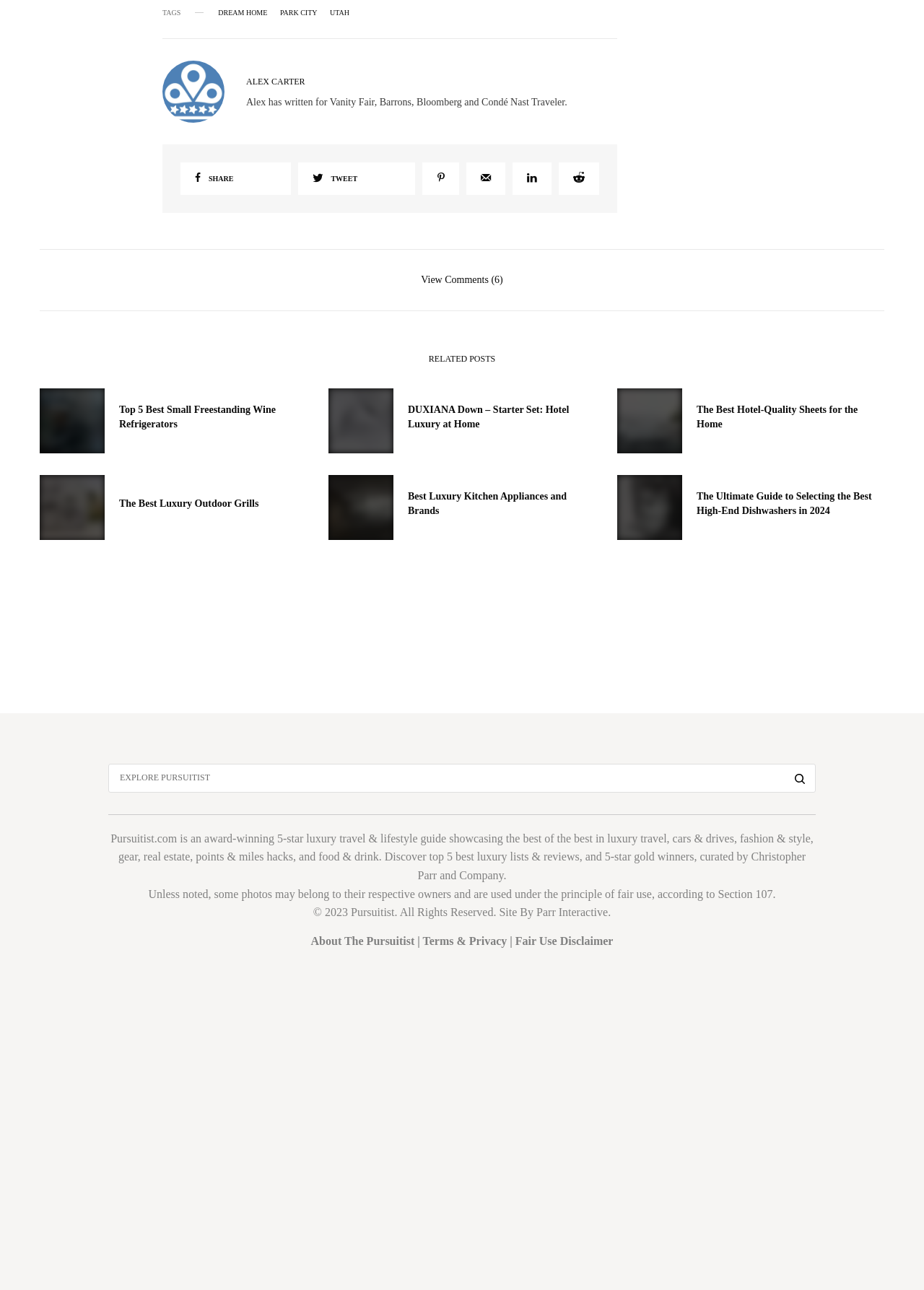Calculate the bounding box coordinates for the UI element based on the following description: "繁體中文". Ensure the coordinates are four float numbers between 0 and 1, i.e., [left, top, right, bottom].

None